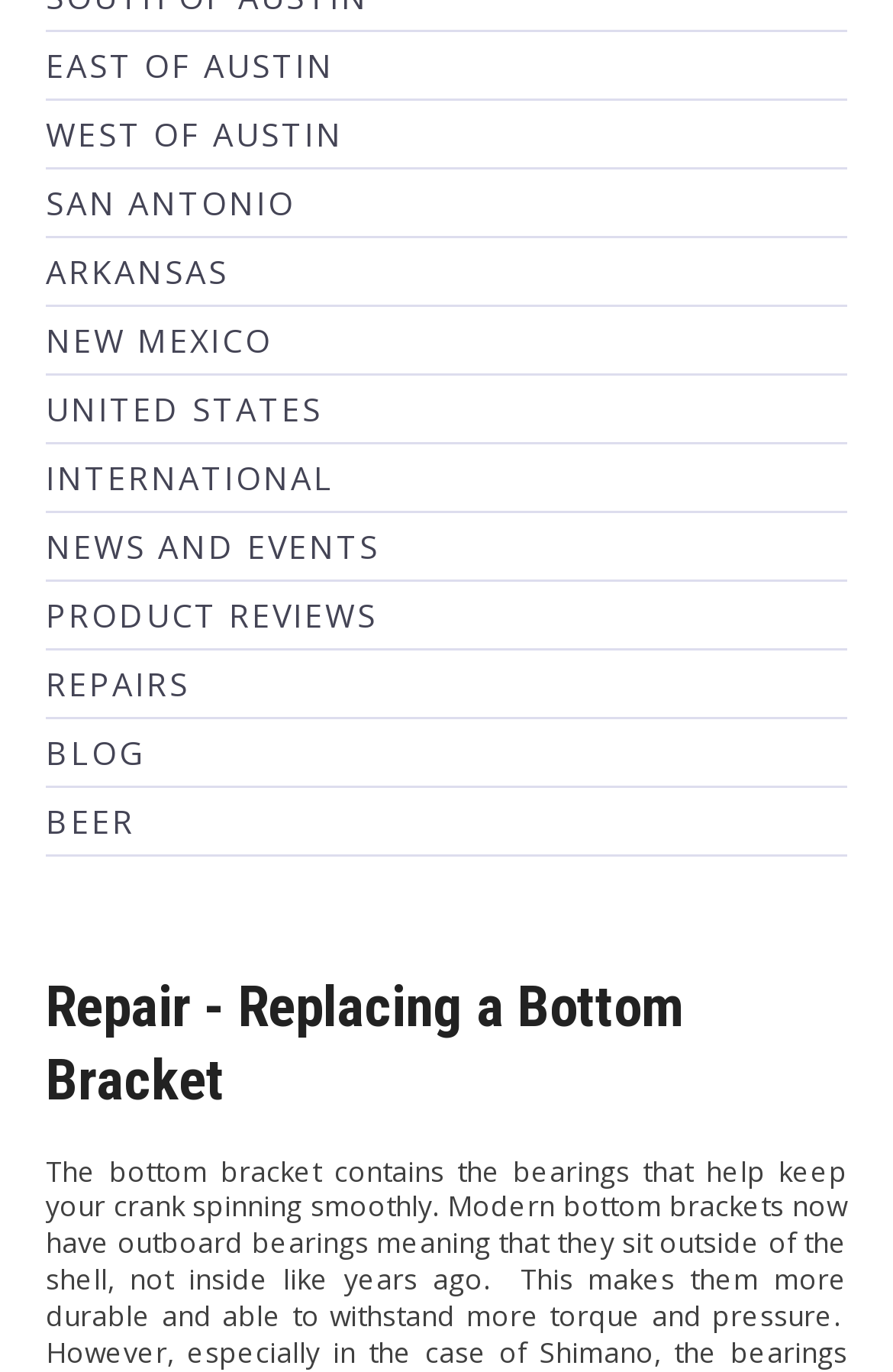Find the bounding box coordinates of the UI element according to this description: "West of Austin".

[0.051, 0.082, 0.385, 0.113]